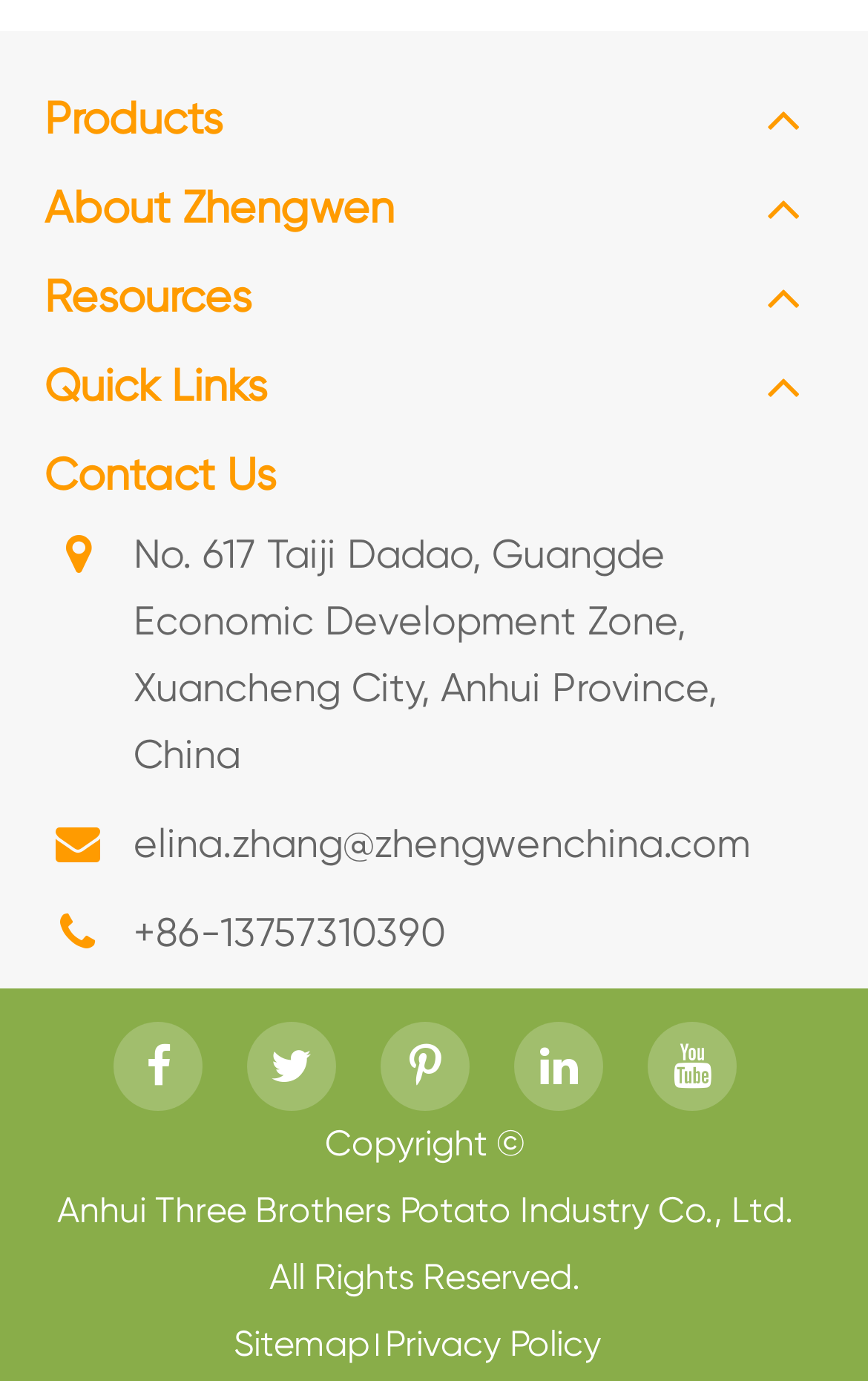Please determine the bounding box coordinates of the element's region to click in order to carry out the following instruction: "Visit About Zhengwen". The coordinates should be four float numbers between 0 and 1, i.e., [left, top, right, bottom].

[0.051, 0.127, 0.454, 0.175]